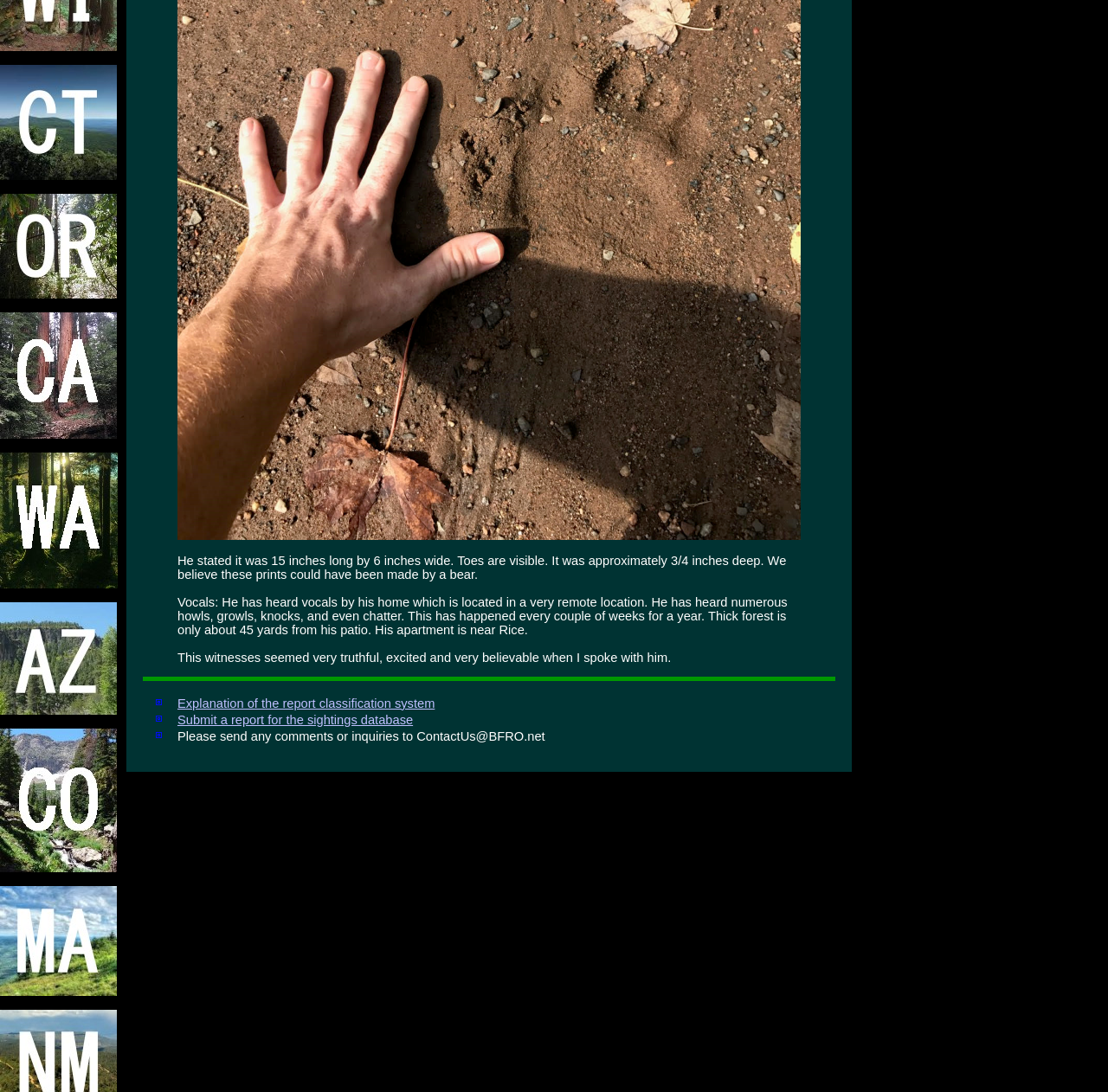Using the given description, provide the bounding box coordinates formatted as (top-left x, top-left y, bottom-right x, bottom-right y), with all values being floating point numbers between 0 and 1. Description: alt="Wisconsin"

[0.0, 0.036, 0.105, 0.049]